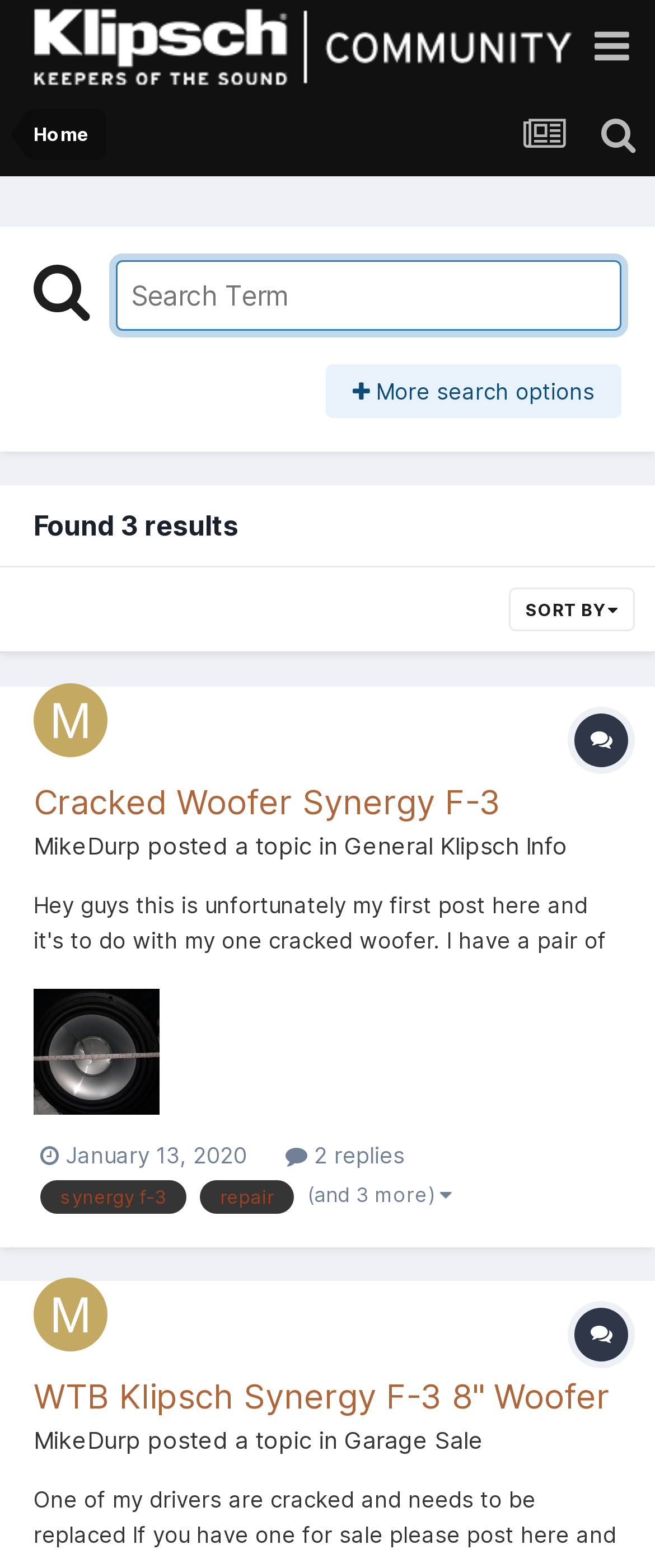Specify the bounding box coordinates for the region that must be clicked to perform the given instruction: "Search for a term".

[0.177, 0.166, 0.949, 0.211]